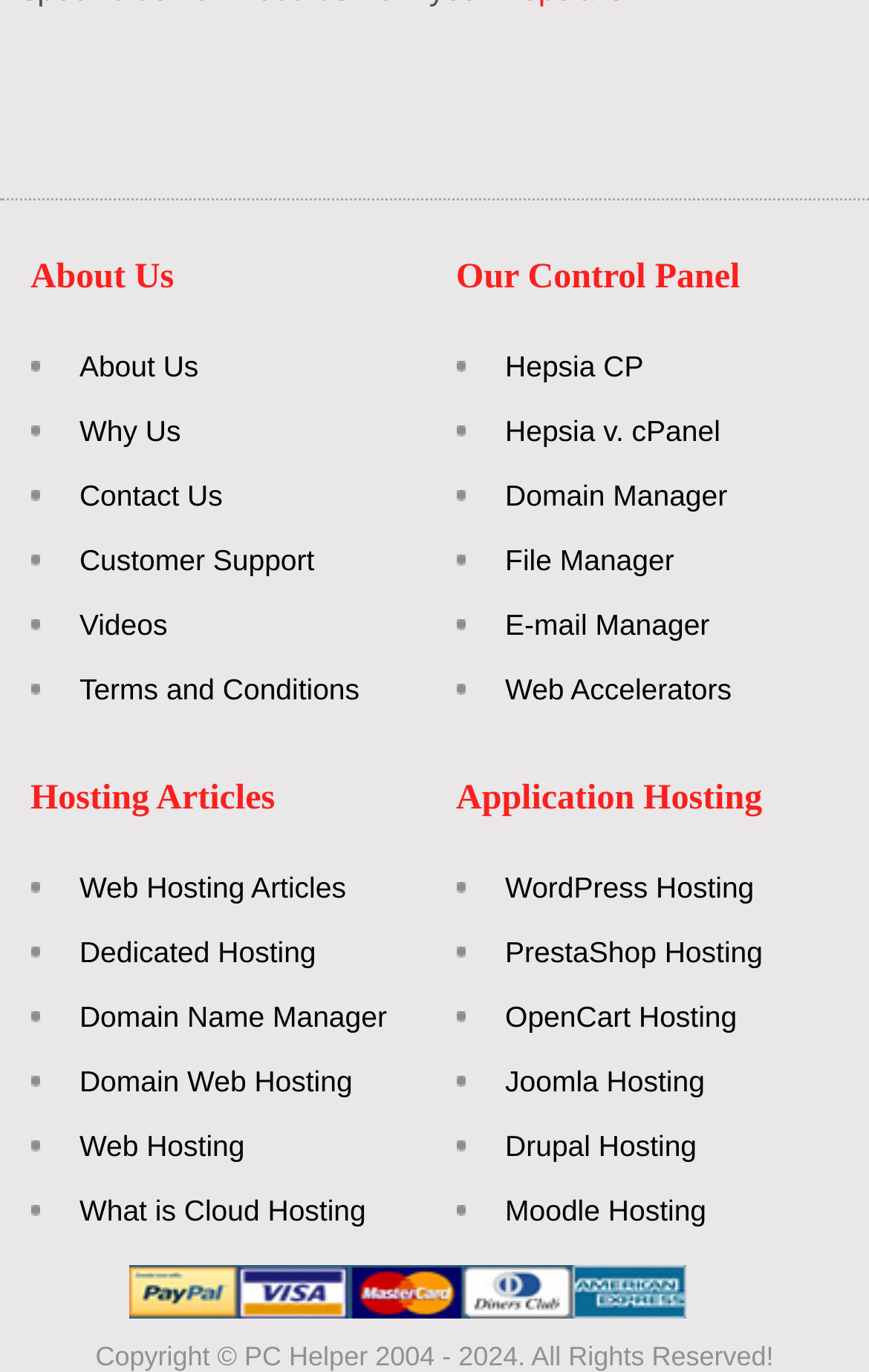Identify the bounding box coordinates of the clickable region to carry out the given instruction: "Share on Facebook".

None